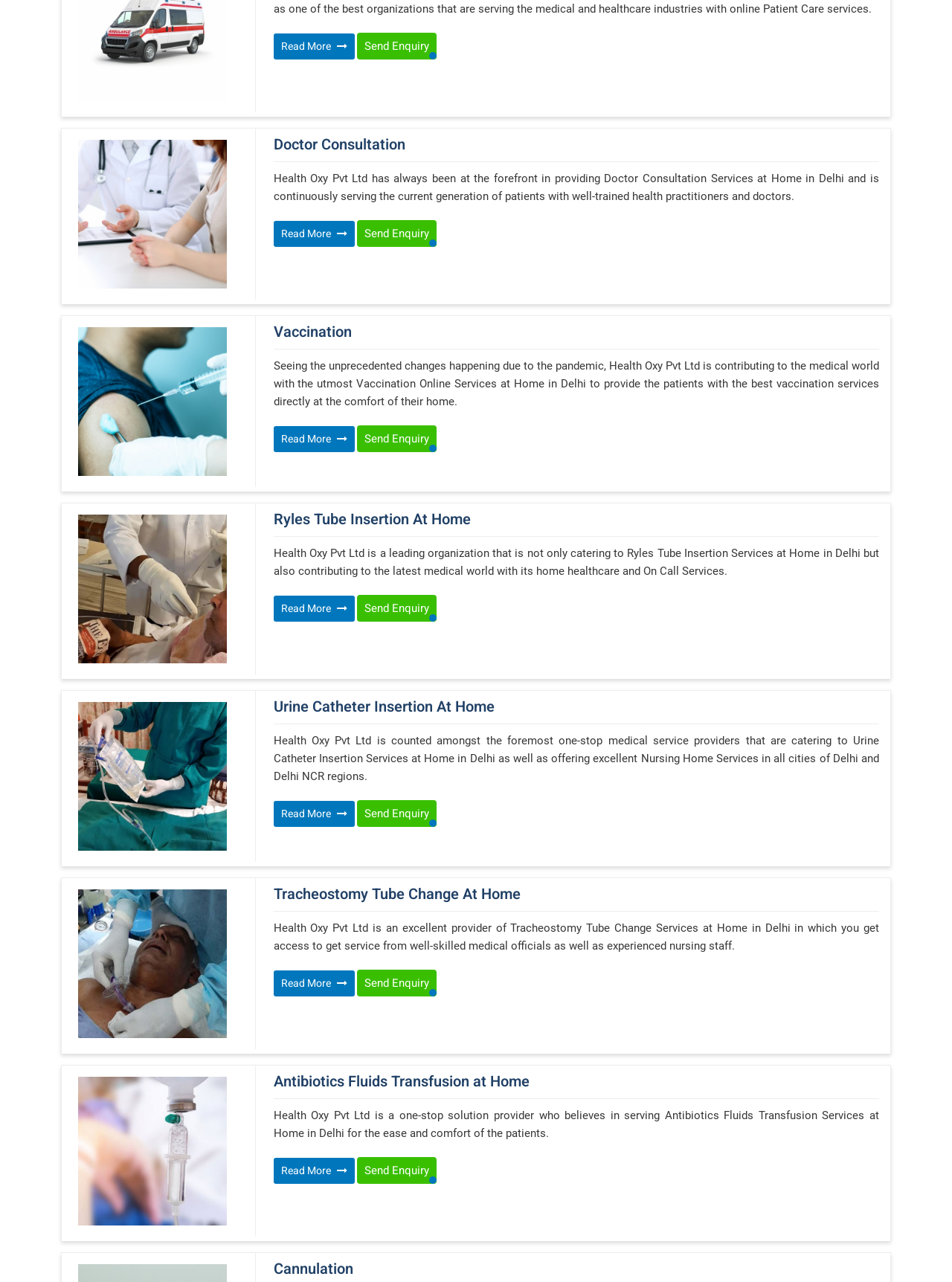What services does Health Oxy Pvt Ltd provide?
Please provide a single word or phrase as the answer based on the screenshot.

Doctor Consultation, Vaccination, etc.